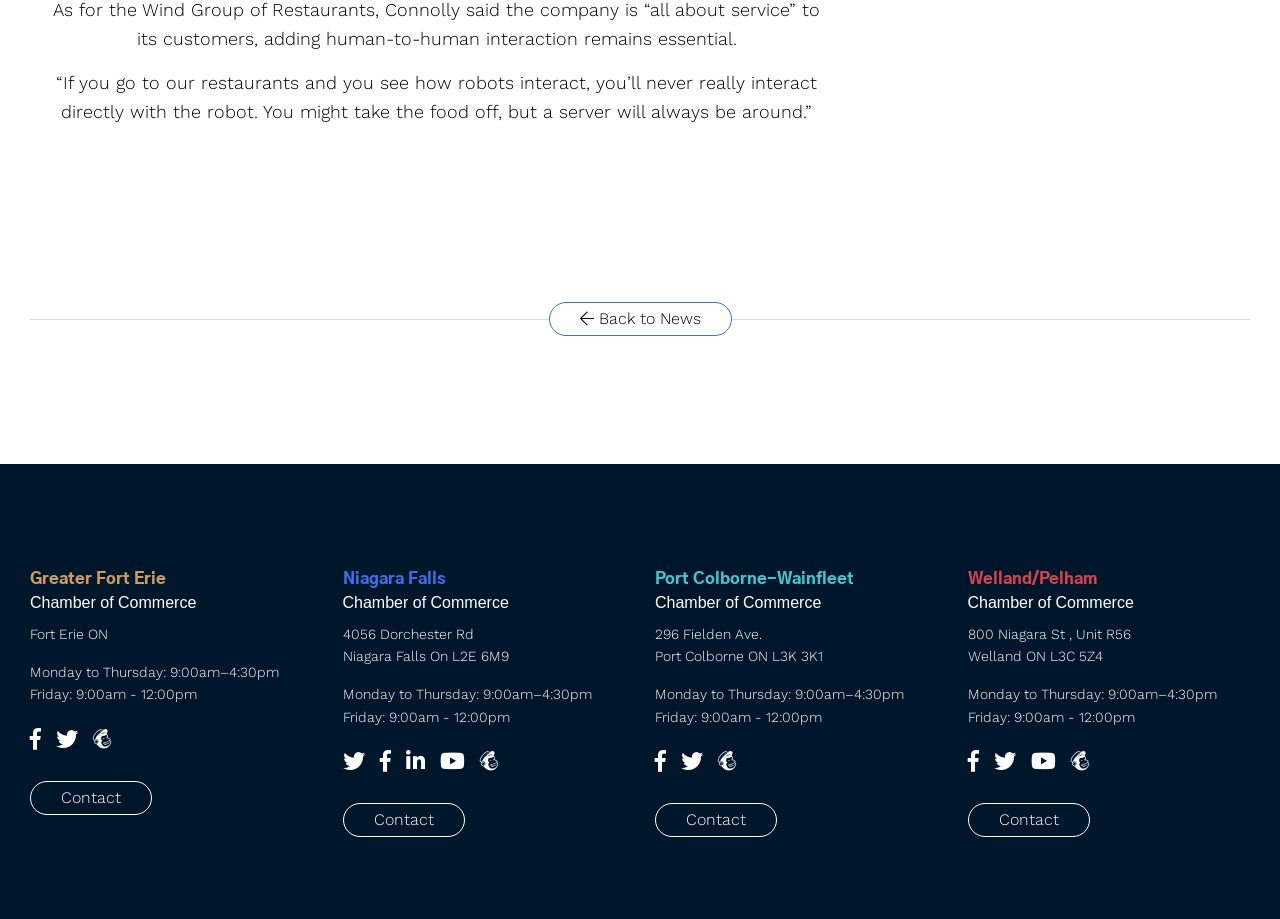Predict the bounding box for the UI component with the following description: "Greater Fort Erie".

[0.023, 0.621, 0.13, 0.638]